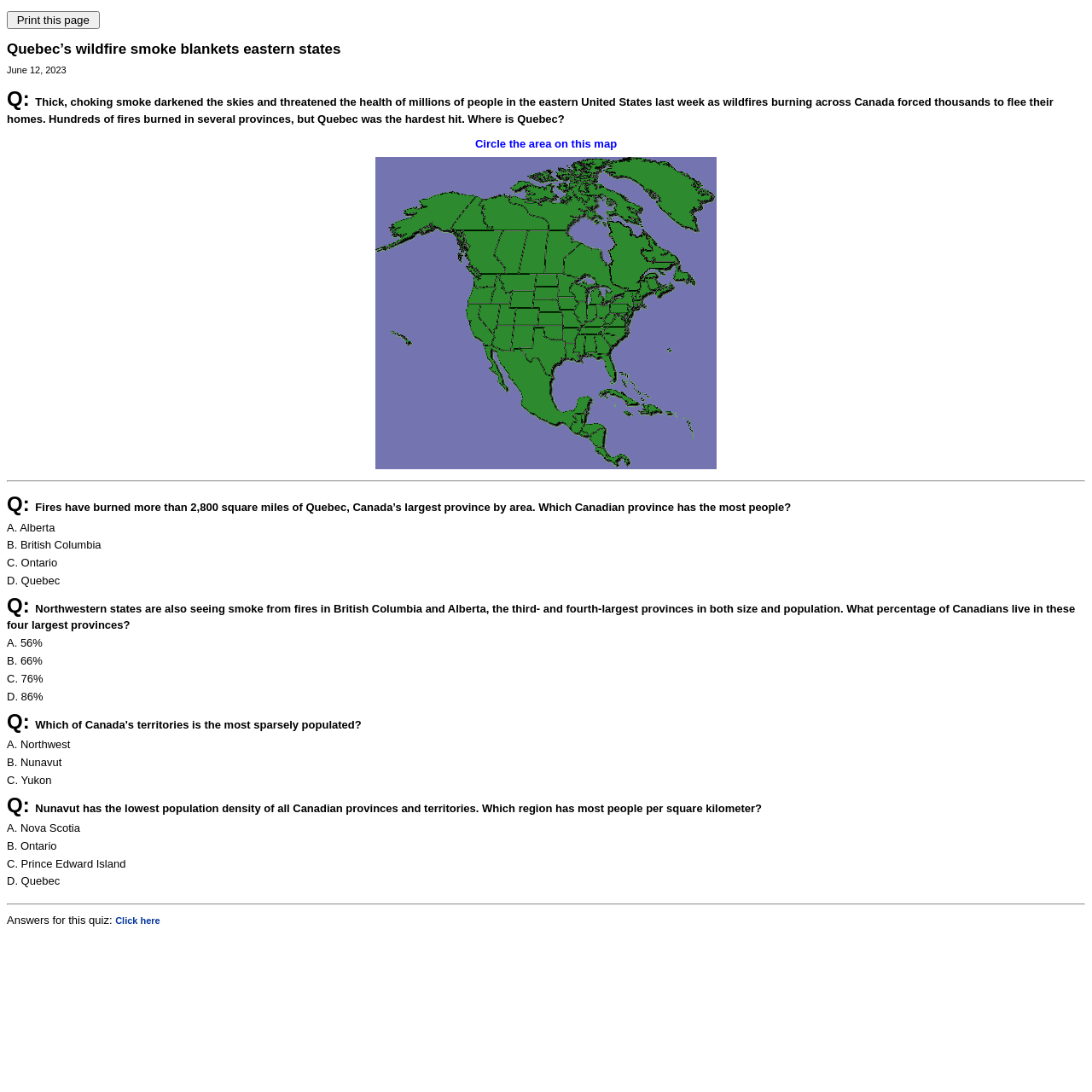Find the bounding box coordinates for the HTML element specified by: "Click here".

[0.106, 0.839, 0.147, 0.848]